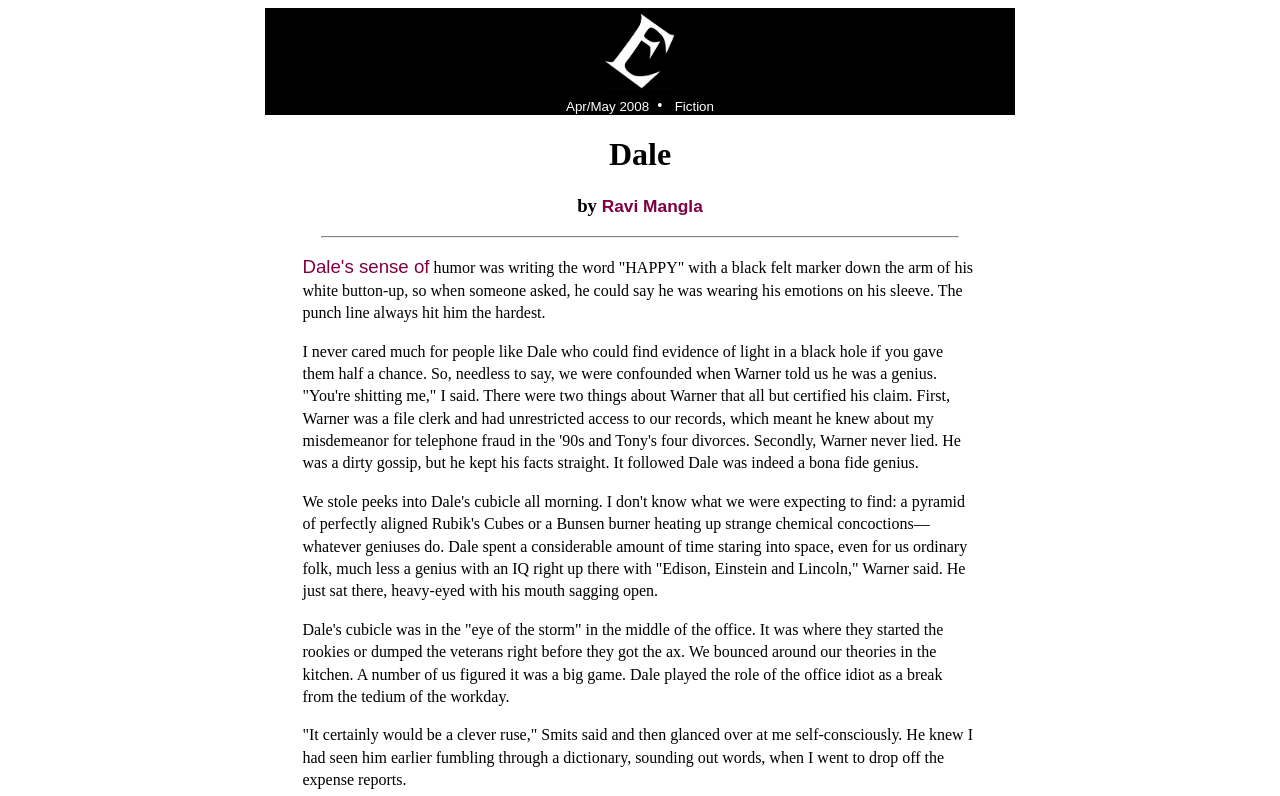Explain the webpage in detail.

The webpage is a literary fiction piece by Ravi Mangla, published in Eclectica Magazine, volume 12, number 2. At the top of the page, there is a link to "Return to Home Page" accompanied by an image, positioned near the center of the top section. To the left of this link, there is another link to "Apr/May 2008". A bullet point separator is placed to the right of these links, followed by a link to "Fiction".

Below these navigation links, the title "Dale" is prominently displayed, with the subtitle "by Ravi Mangla" written in a smaller font size. The author's name, "Ravi Mangla", is also a clickable link. A horizontal separator line divides the title section from the main content.

The main content is a short story, divided into four paragraphs. The text is written in a humorous tone, describing the character Dale, who is claimed to be a genius by his coworker Warner. The story follows the narrator's observations of Dale's behavior, including his tendency to stare into space, and the reactions of his coworkers to this news.

There are no images within the main content, but the text is well-structured and easy to follow, with clear paragraph breaks and a consistent font size throughout. Overall, the webpage presents a engaging and humorous short story, with a clear and simple layout that allows the reader to focus on the content.